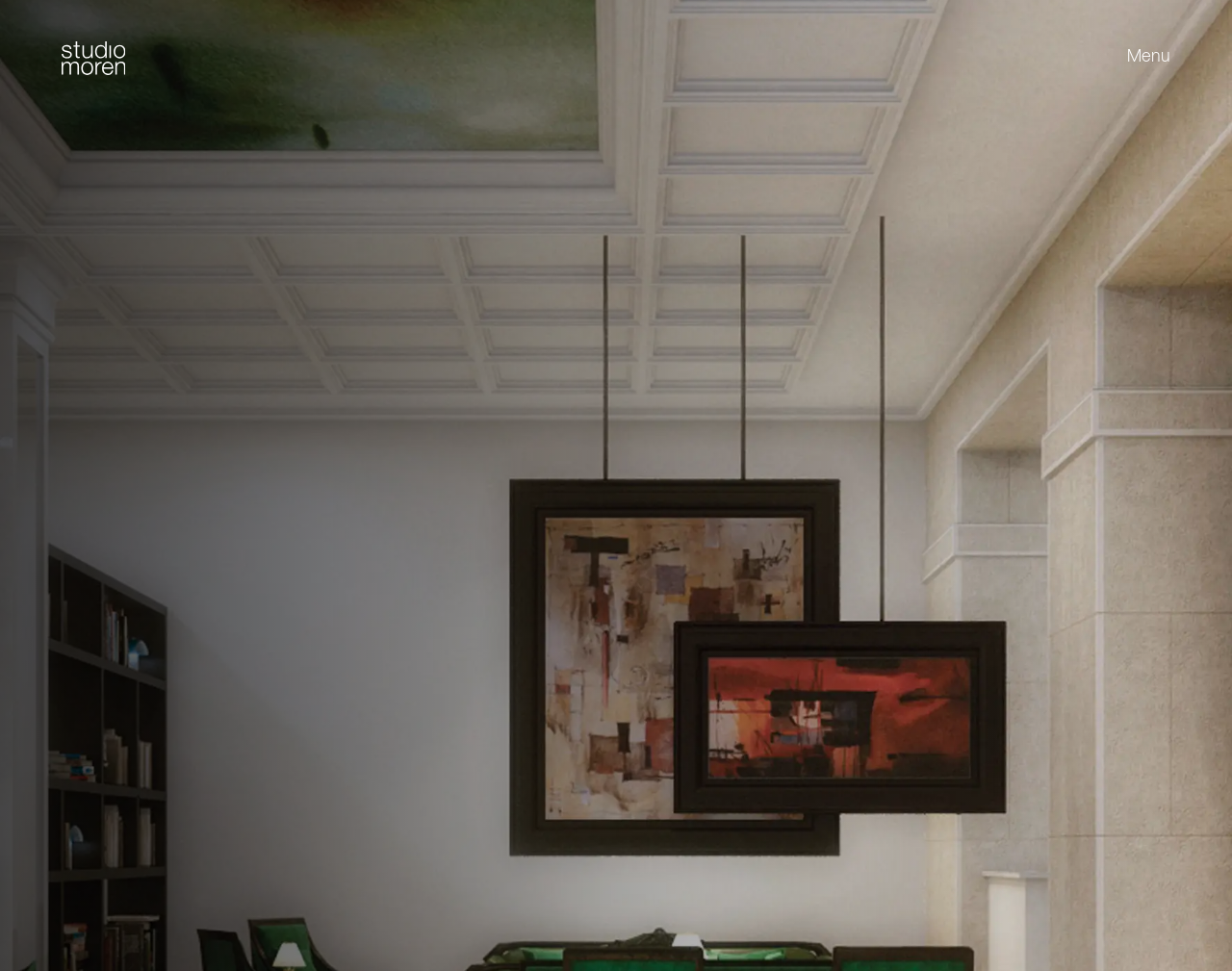Extract the bounding box coordinates for the UI element described by the text: "Legal, Data Protection & Cookies". The coordinates should be in the form of [left, top, right, bottom] with values between 0 and 1.

[0.356, 0.942, 0.492, 0.995]